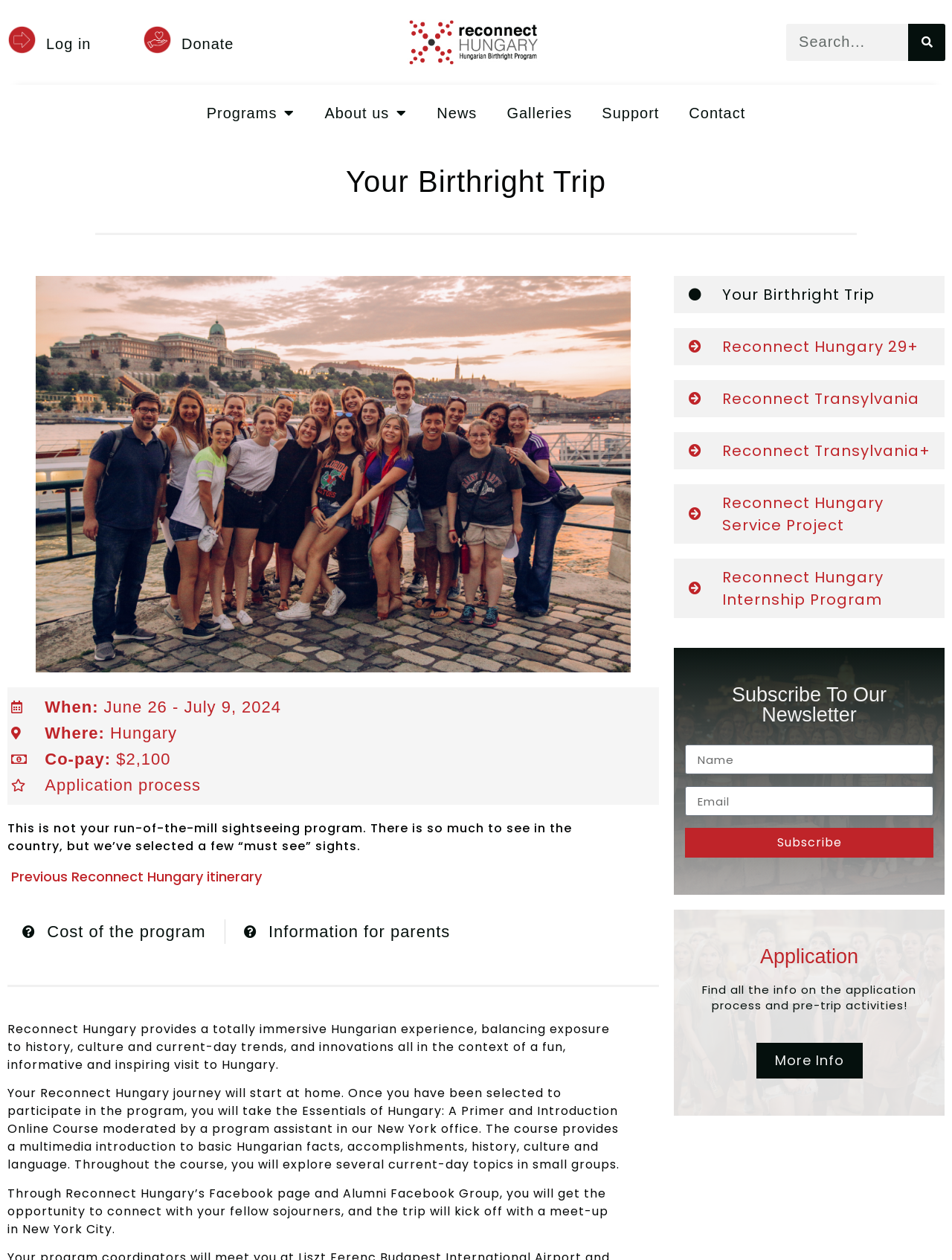Can you find the bounding box coordinates for the element that needs to be clicked to execute this instruction: "View application process"? The coordinates should be given as four float numbers between 0 and 1, i.e., [left, top, right, bottom].

[0.012, 0.613, 0.692, 0.633]